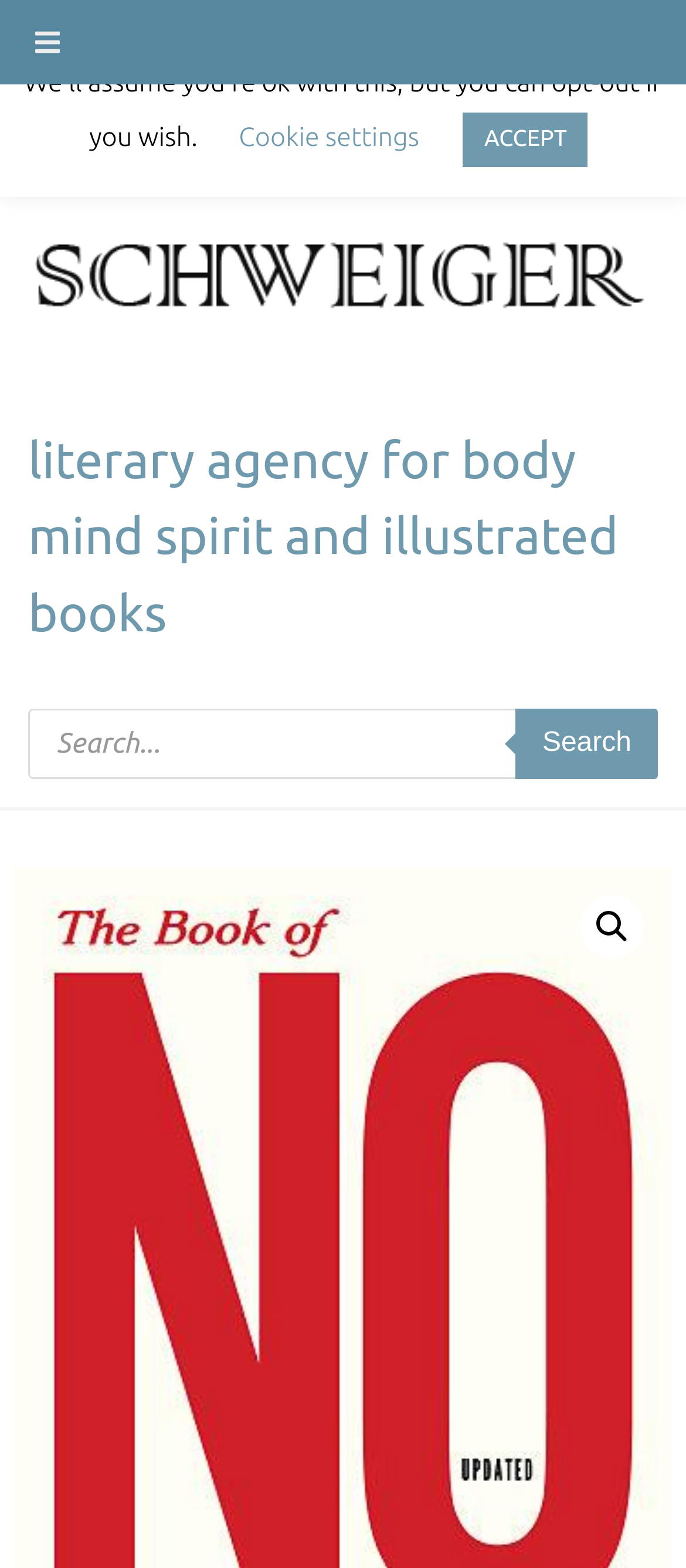Respond to the question below with a concise word or phrase:
How can the menu be toggled?

Toggle Menu button